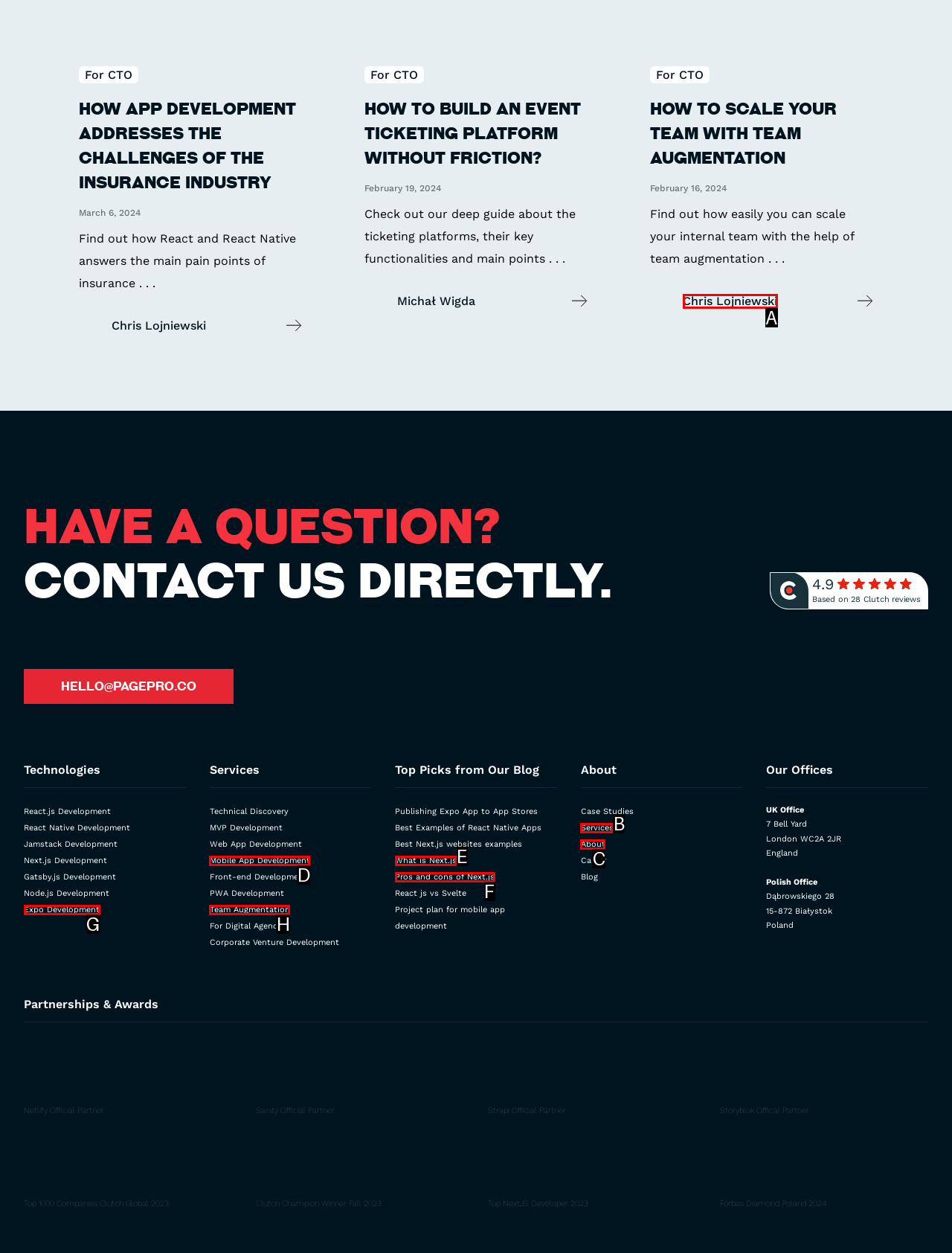Identify which HTML element matches the description: Find us on Facebook. Answer with the correct option's letter.

None